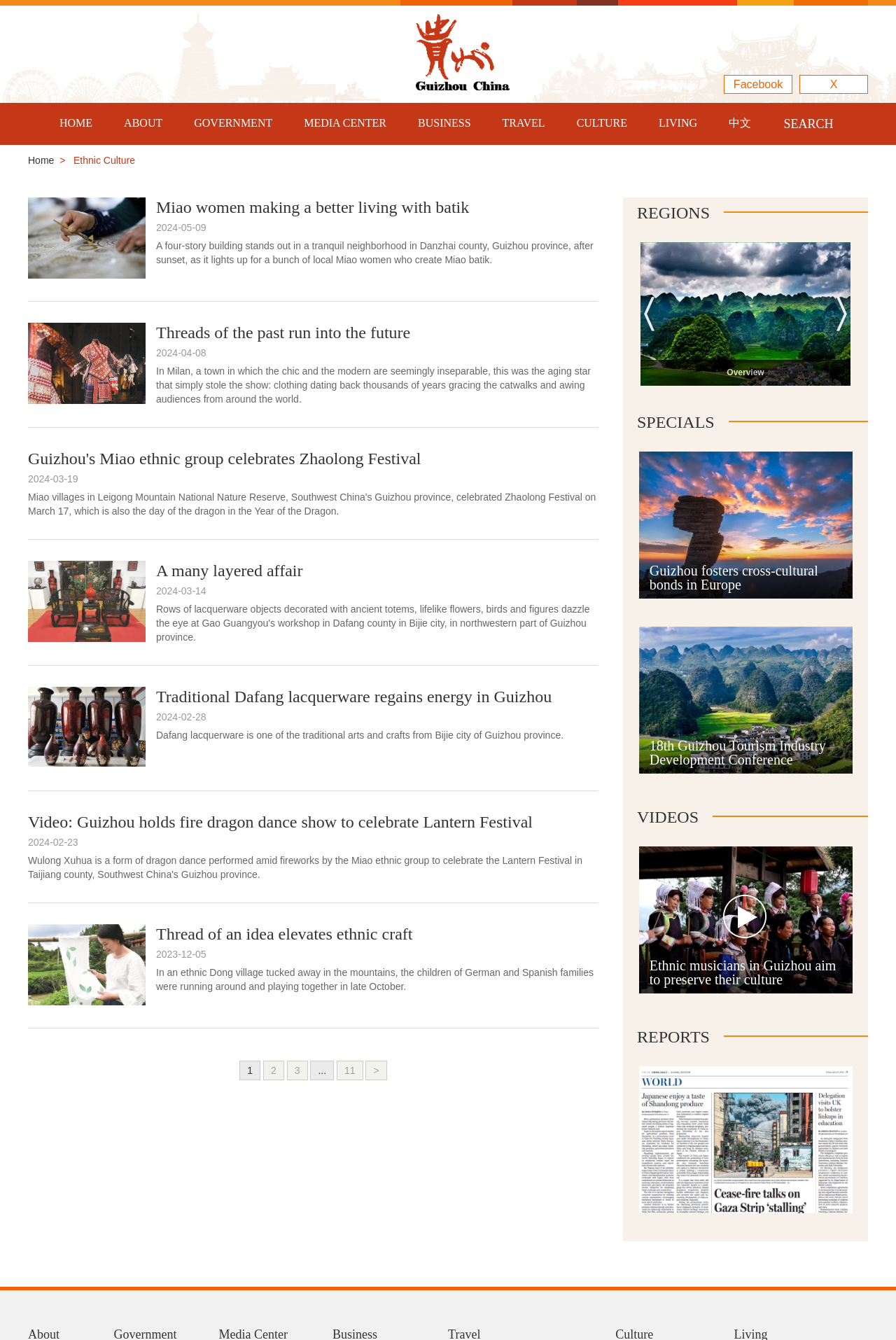Using details from the image, please answer the following question comprehensively:
What is the name of the city where Dafang lacquerware is from?

I found the answer by reading the text 'Dafang lacquerware is one of the traditional arts and crafts from Bijie city of Guizhou province.' which is located below the heading 'Traditional Dafang lacquerware regains energy in Guizhou'.